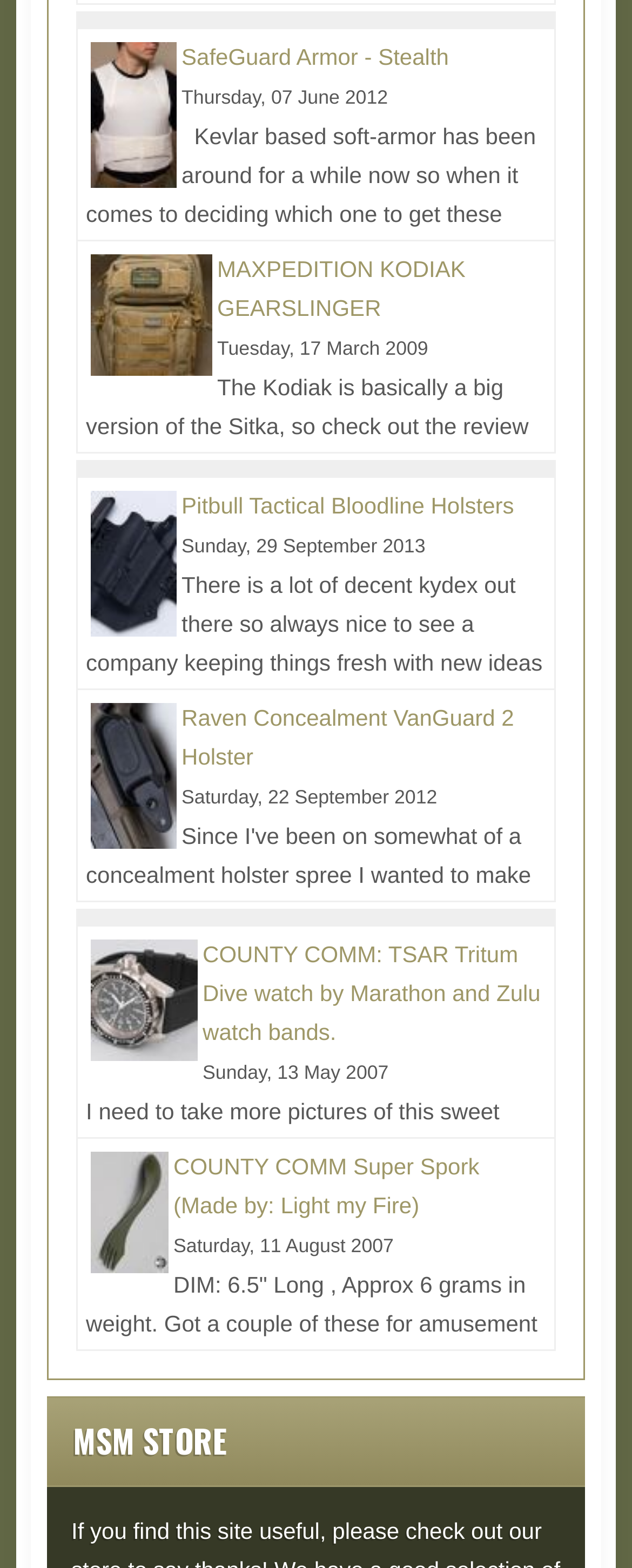Identify the bounding box coordinates of the clickable region required to complete the instruction: "Read the article about Pitbull Tactical Bloodline Holsters". The coordinates should be given as four float numbers within the range of 0 and 1, i.e., [left, top, right, bottom].

[0.287, 0.314, 0.813, 0.33]